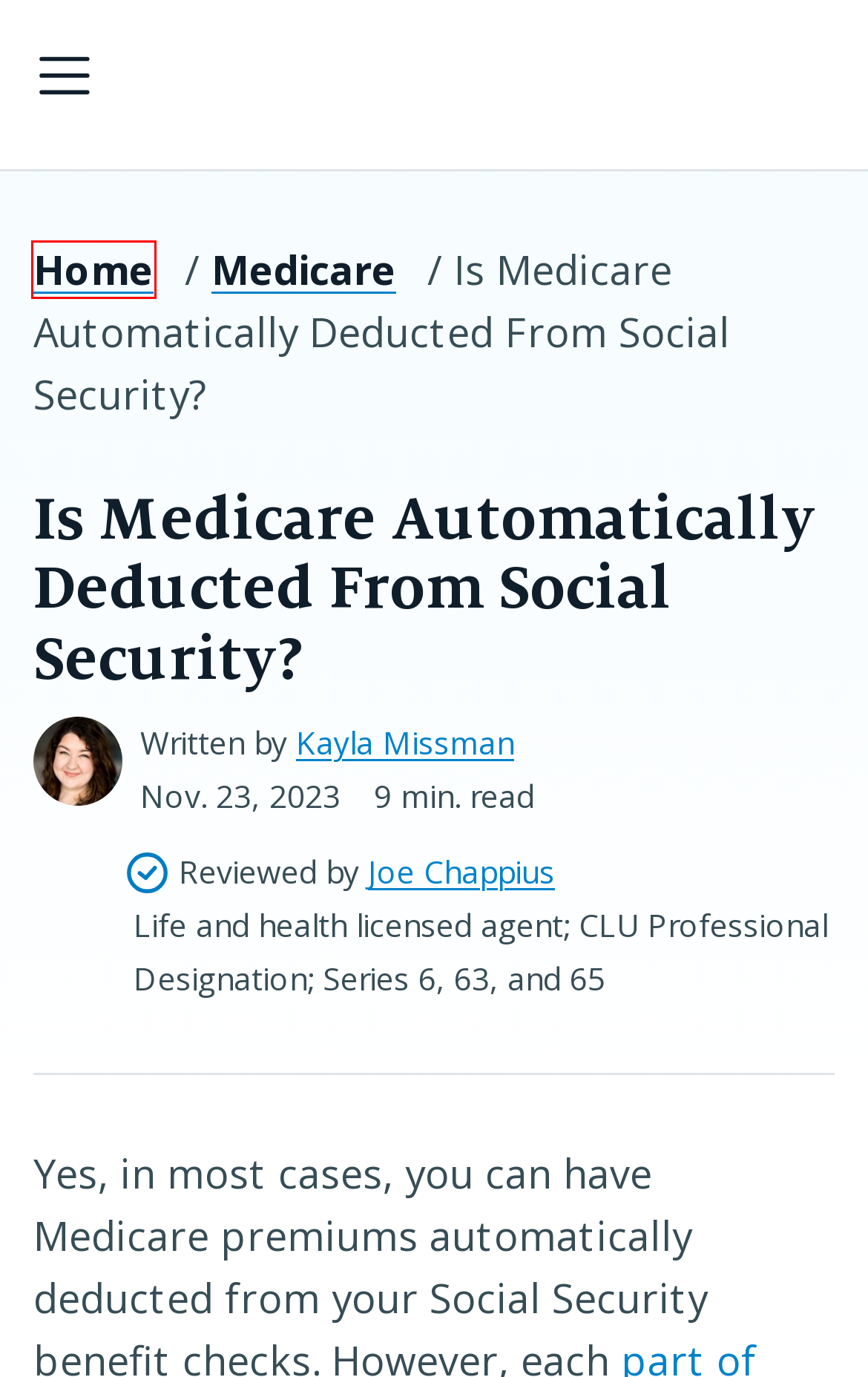You have been given a screenshot of a webpage, where a red bounding box surrounds a UI element. Identify the best matching webpage description for the page that loads after the element in the bounding box is clicked. Options include:
A. Medicare Articles - Assurance IQ
B. Does Medicare Cover Nursing Homes? Benefits 101 - Assurance IQ
C. Assurance IQ
D. What Does Medical Necessity Mean? Explained - Assurance IQ
E. Kayla Missman - Assurance IQ
F. Joe Chappius - Assurance IQ
G. Shop Medicare Advantage Plans Online - Assurance IQ
H. What is Medicare Advantage? Better Benefits and Coverage - Assurance IQ

C